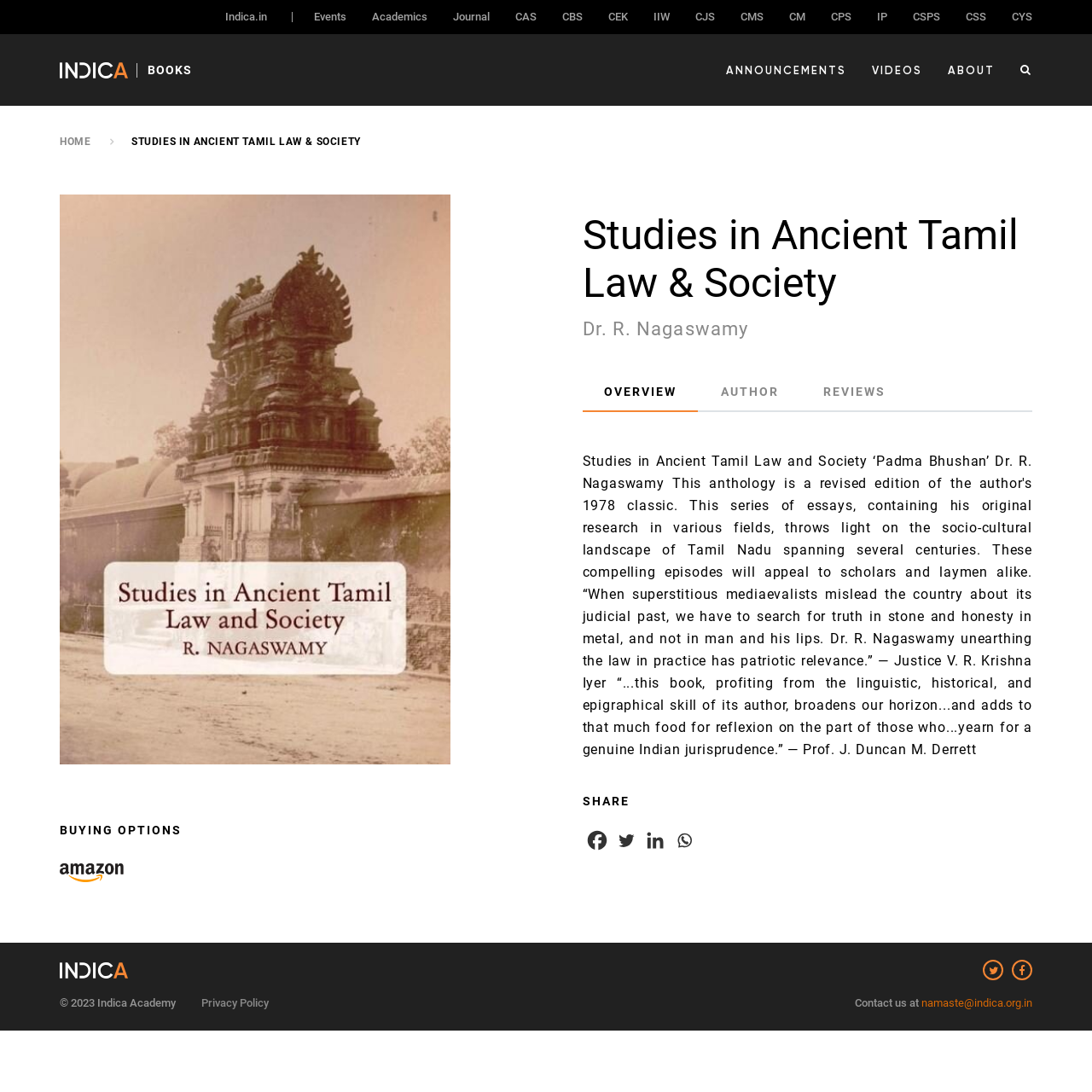Can you show the bounding box coordinates of the region to click on to complete the task described in the instruction: "Send an email to the team"?

None